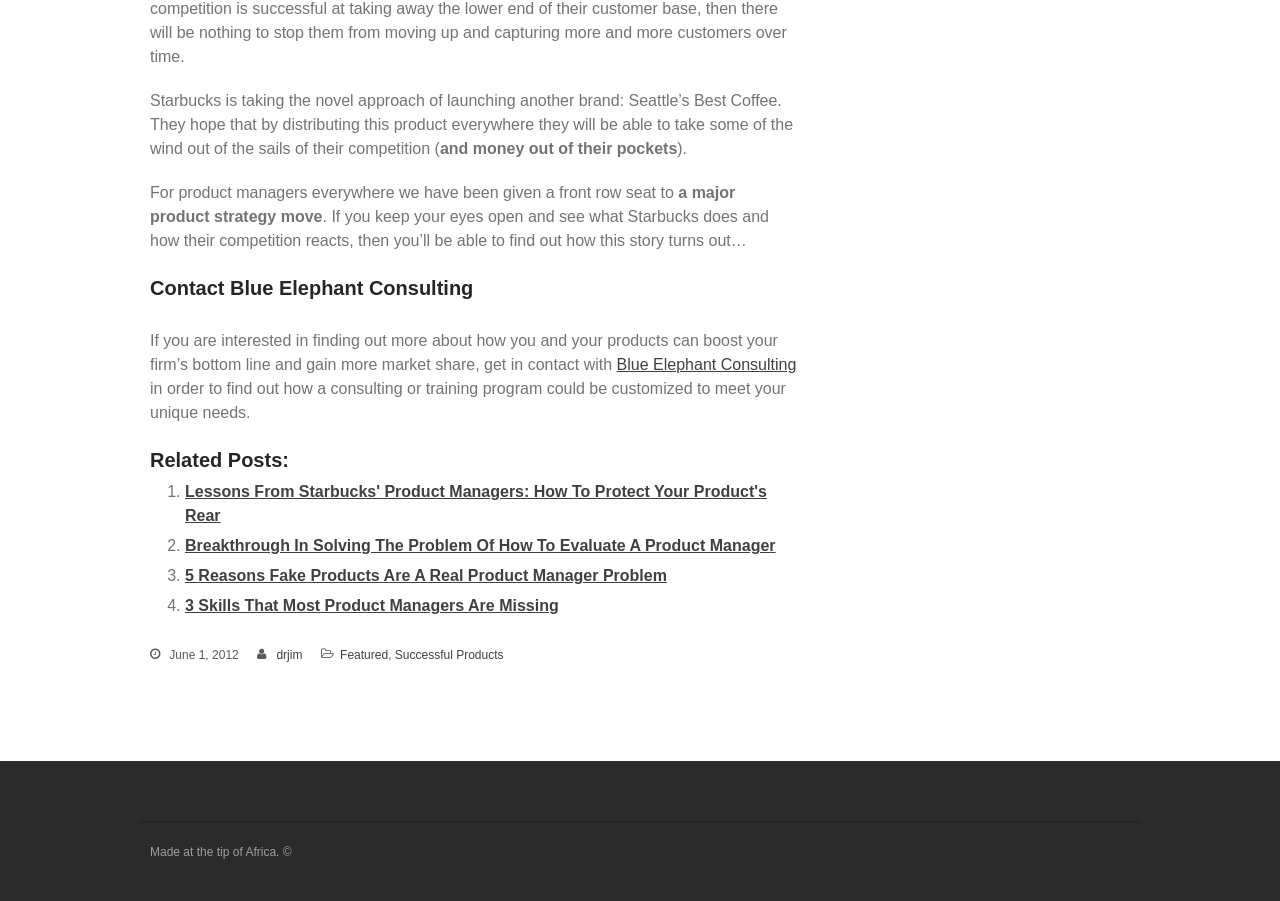Using the details in the image, give a detailed response to the question below:
How many related posts are listed?

The webpage lists four related posts, which are indicated by the ListMarker elements with IDs 488, 490, 492, and 494. Each ListMarker is followed by a link element that represents a related post.